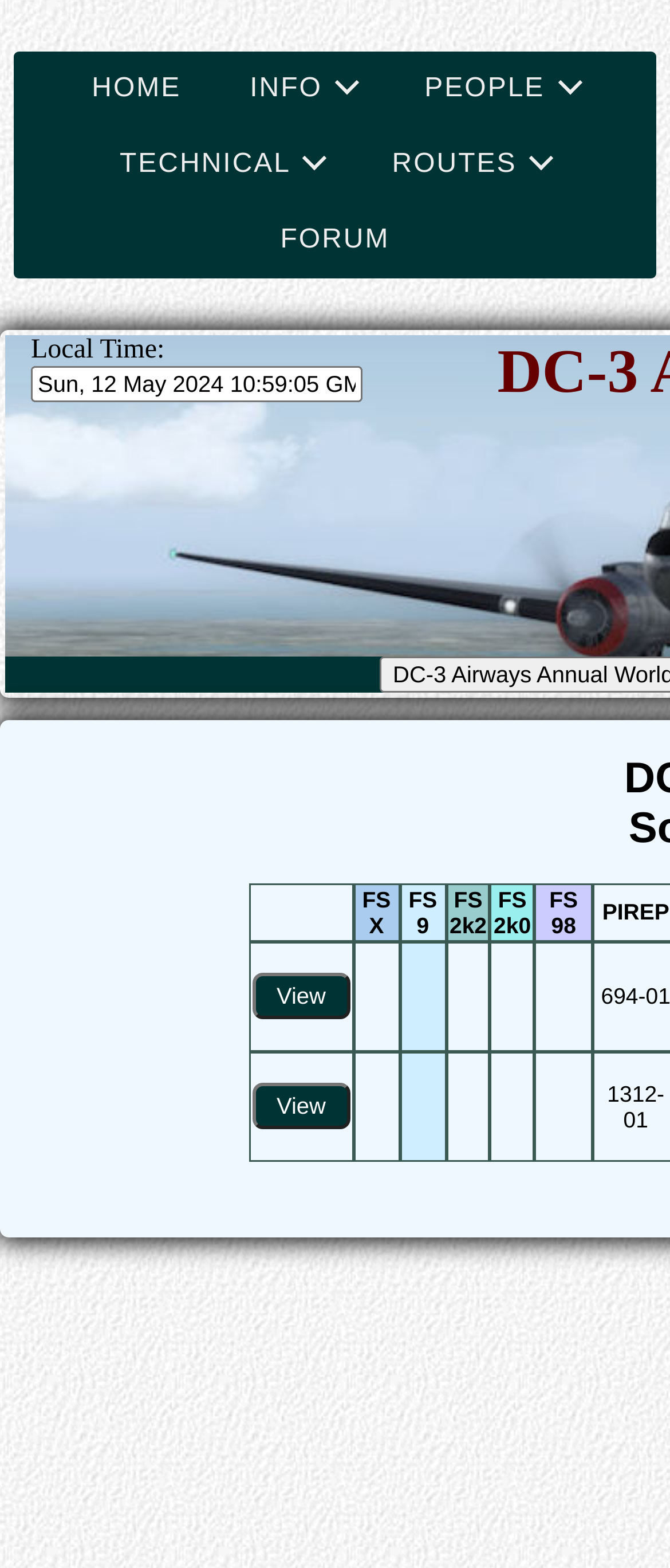How many links are there on the page?
Answer the question using a single word or phrase, according to the image.

3